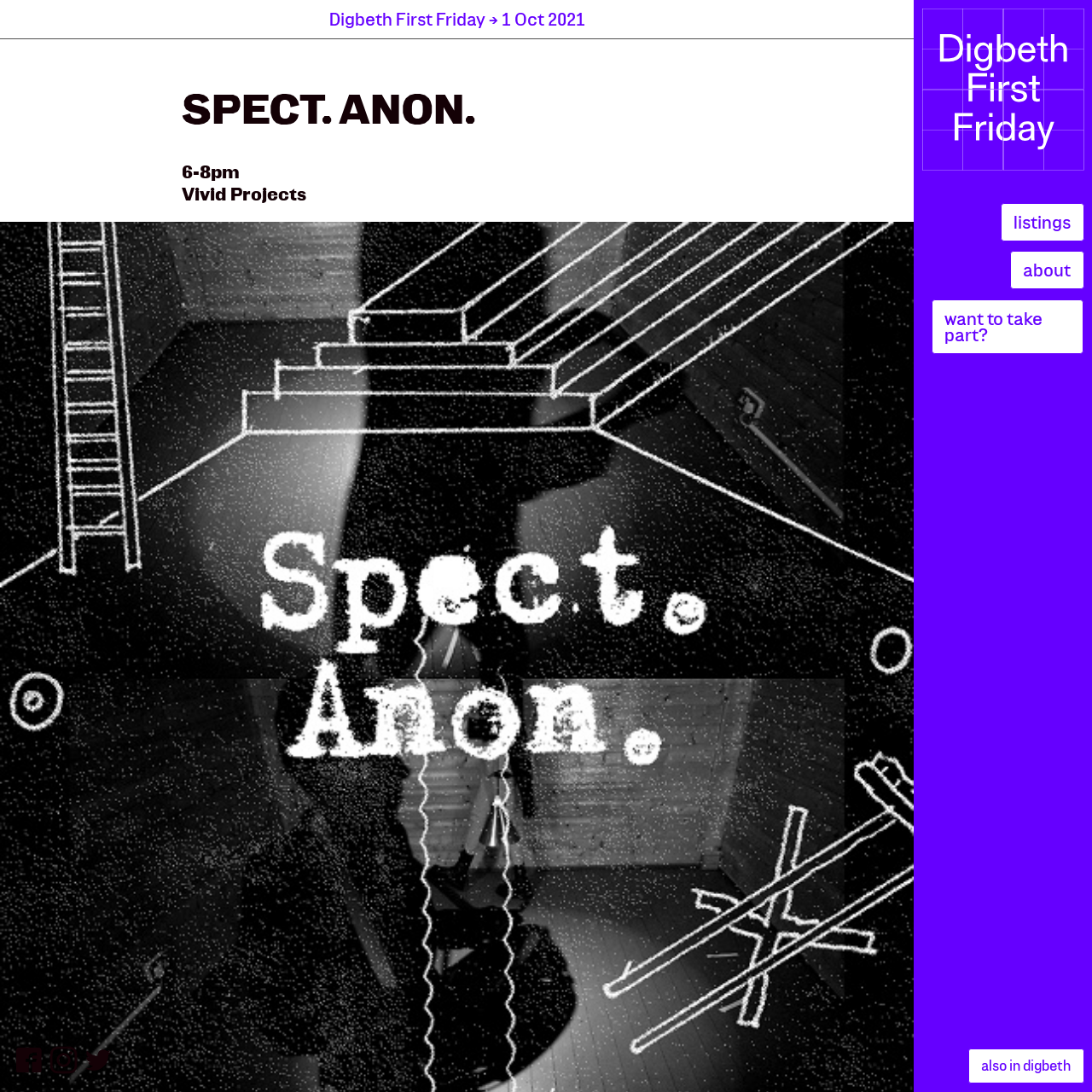Create a detailed summary of all the visual and textual information on the webpage.

The webpage is about Digbeth First Friday, an event or festival. At the top, there is a prominent link to "digbeth first friday" accompanied by five small images arranged horizontally. Below this, there are four rows of five small images each, likely representing event posters or artworks.

On the left side, there is a main section with a heading "Digbeth First Friday → 1 Oct 2021" which contains a link to the same title. Below this, there is a subheading "SPECT. ANON." with details about the event, including the time "6-8pm" and the location "Vivid Projects".

On the top-right side, there are four links: "listings", "about", "want to take part?", and "also in digbeth". At the bottom, there are three social media links to Digbeth First Friday's Facebook, Instagram, and Twitter pages, each accompanied by a small image.